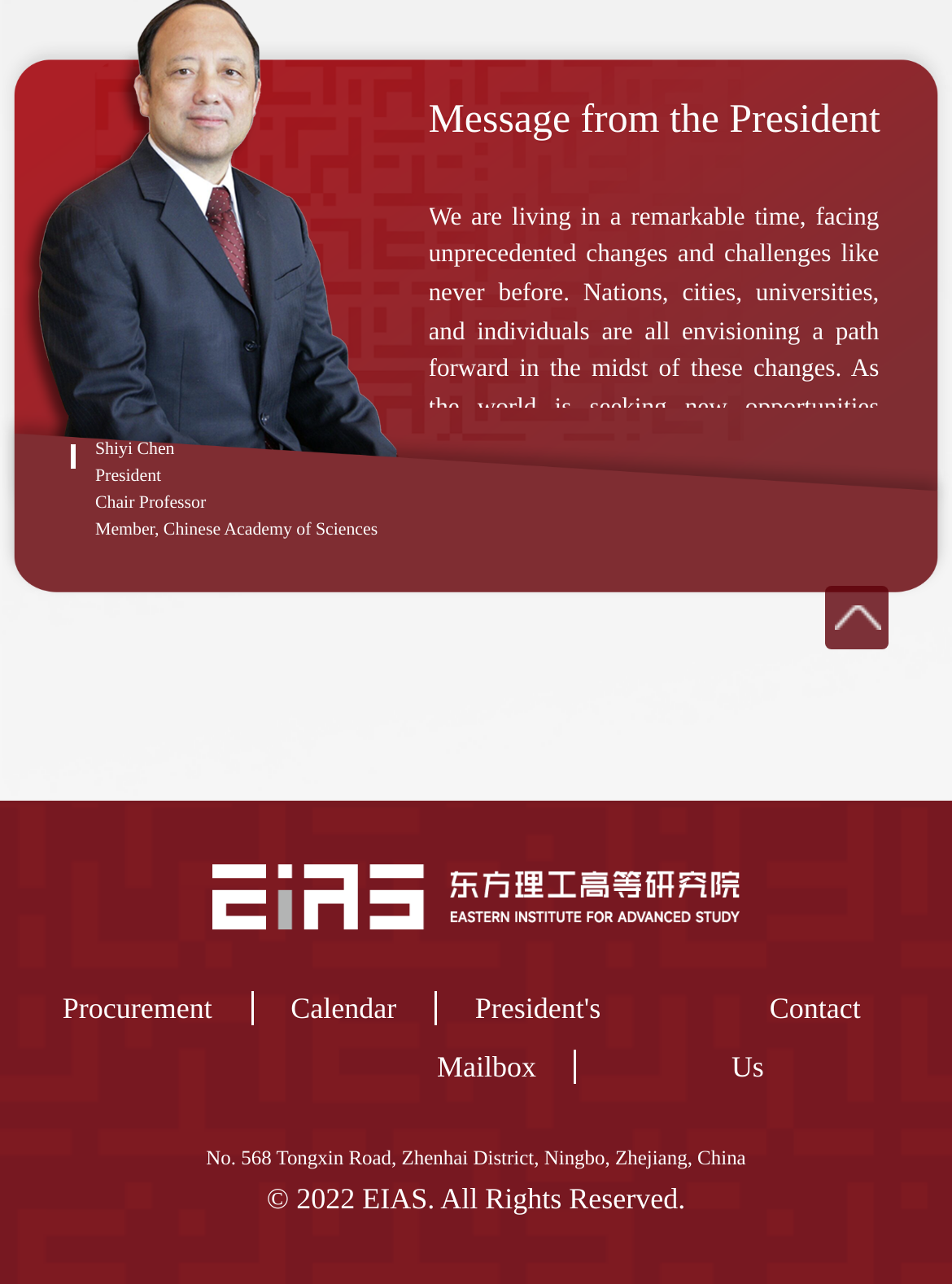Locate the bounding box of the UI element based on this description: "President's Mailbox". Provide four float numbers between 0 and 1 as [left, top, right, bottom].

[0.459, 0.772, 0.631, 0.844]